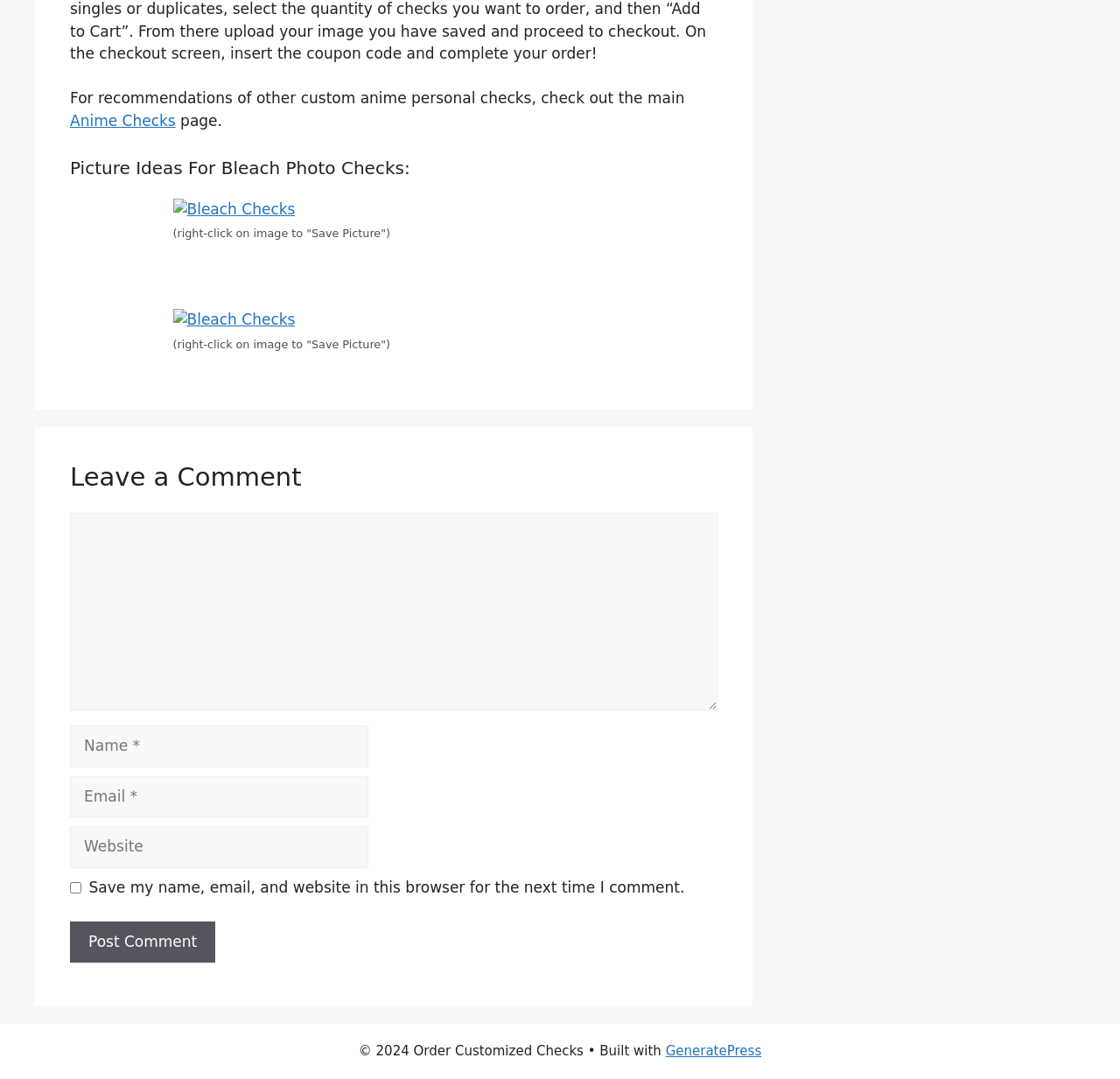Identify the bounding box of the HTML element described as: "name="submit" value="Post Comment"".

[0.062, 0.854, 0.192, 0.892]